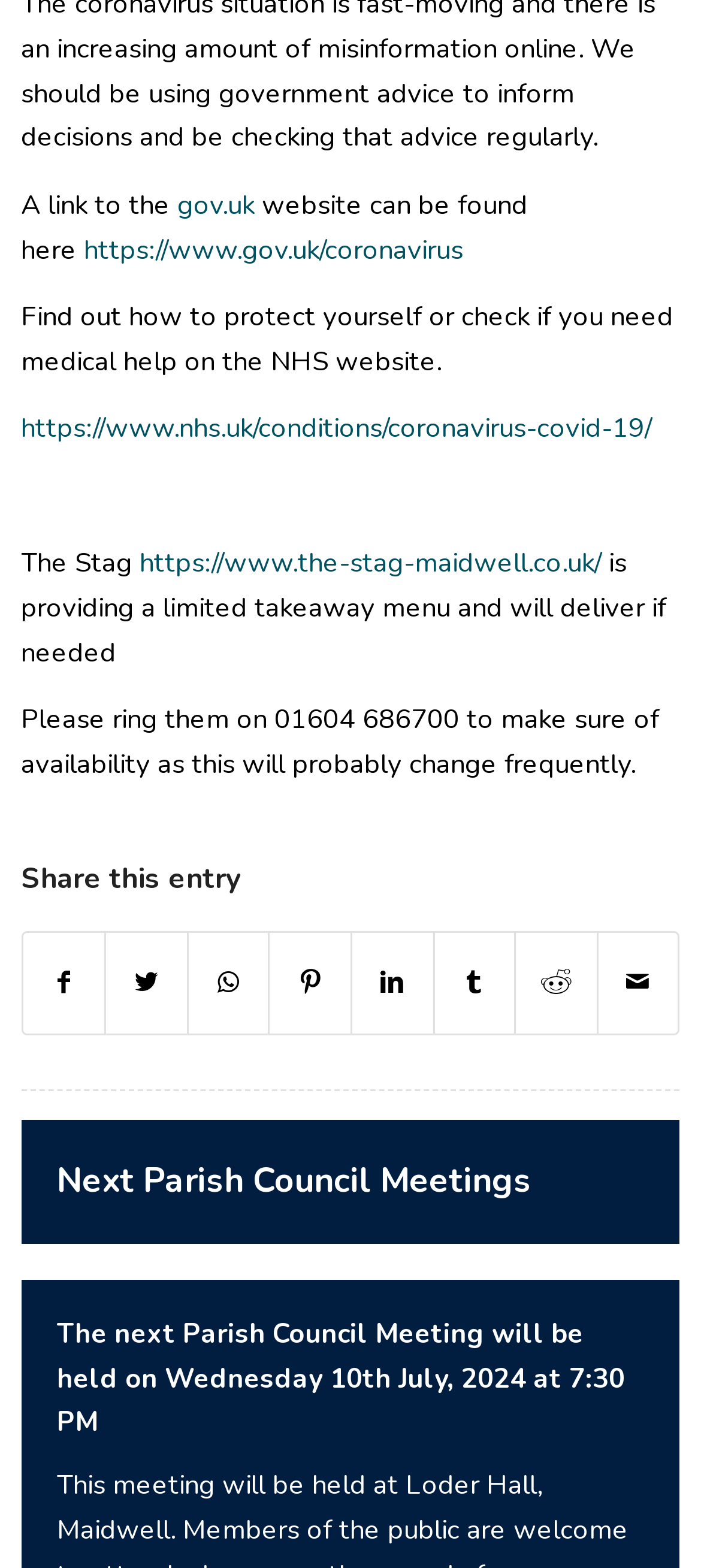Please locate the bounding box coordinates of the element that should be clicked to complete the given instruction: "Visit the gov.uk website".

[0.253, 0.119, 0.363, 0.142]